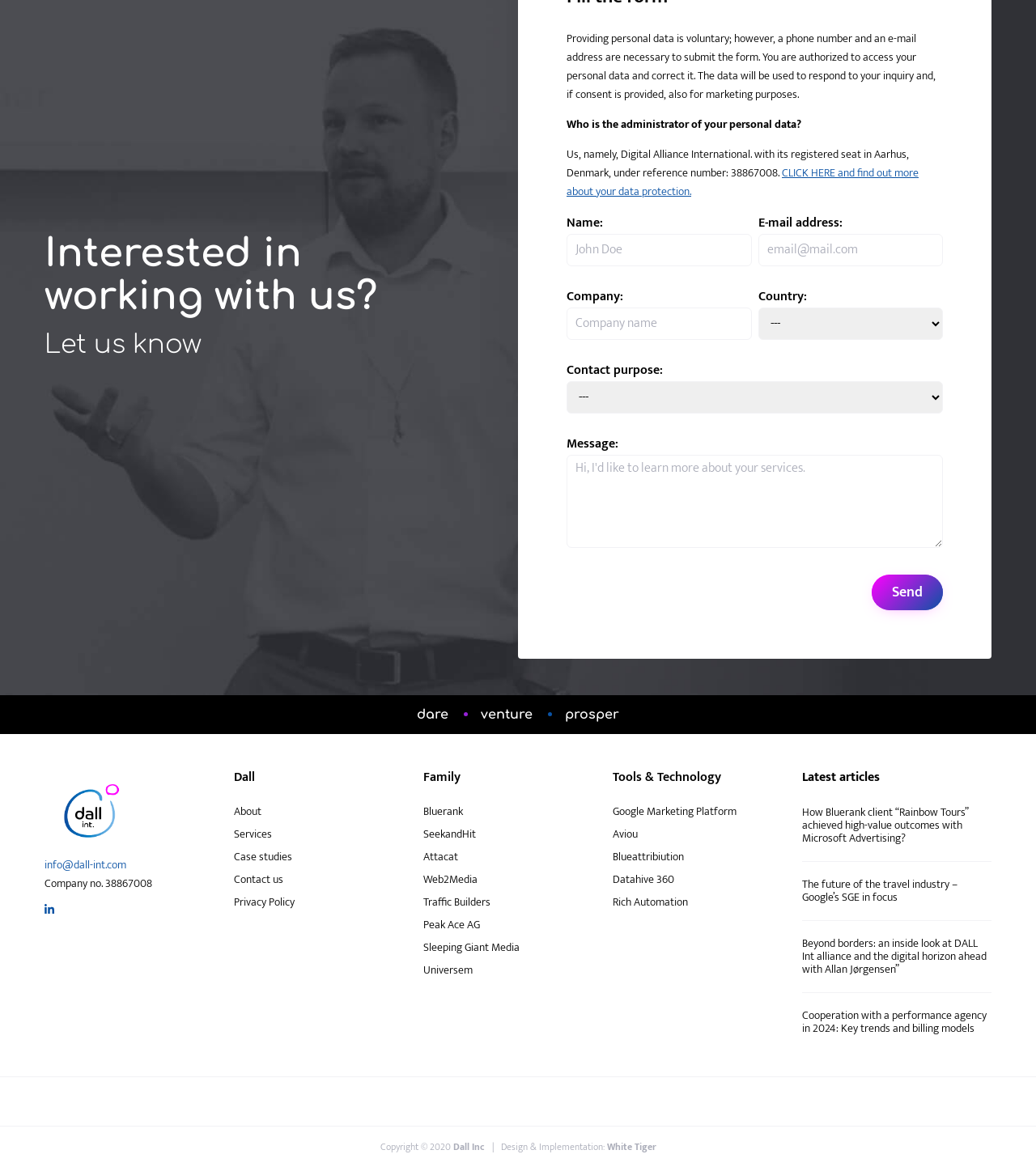Please answer the following question using a single word or phrase: 
What is the company number of Dall Inc?

38867008